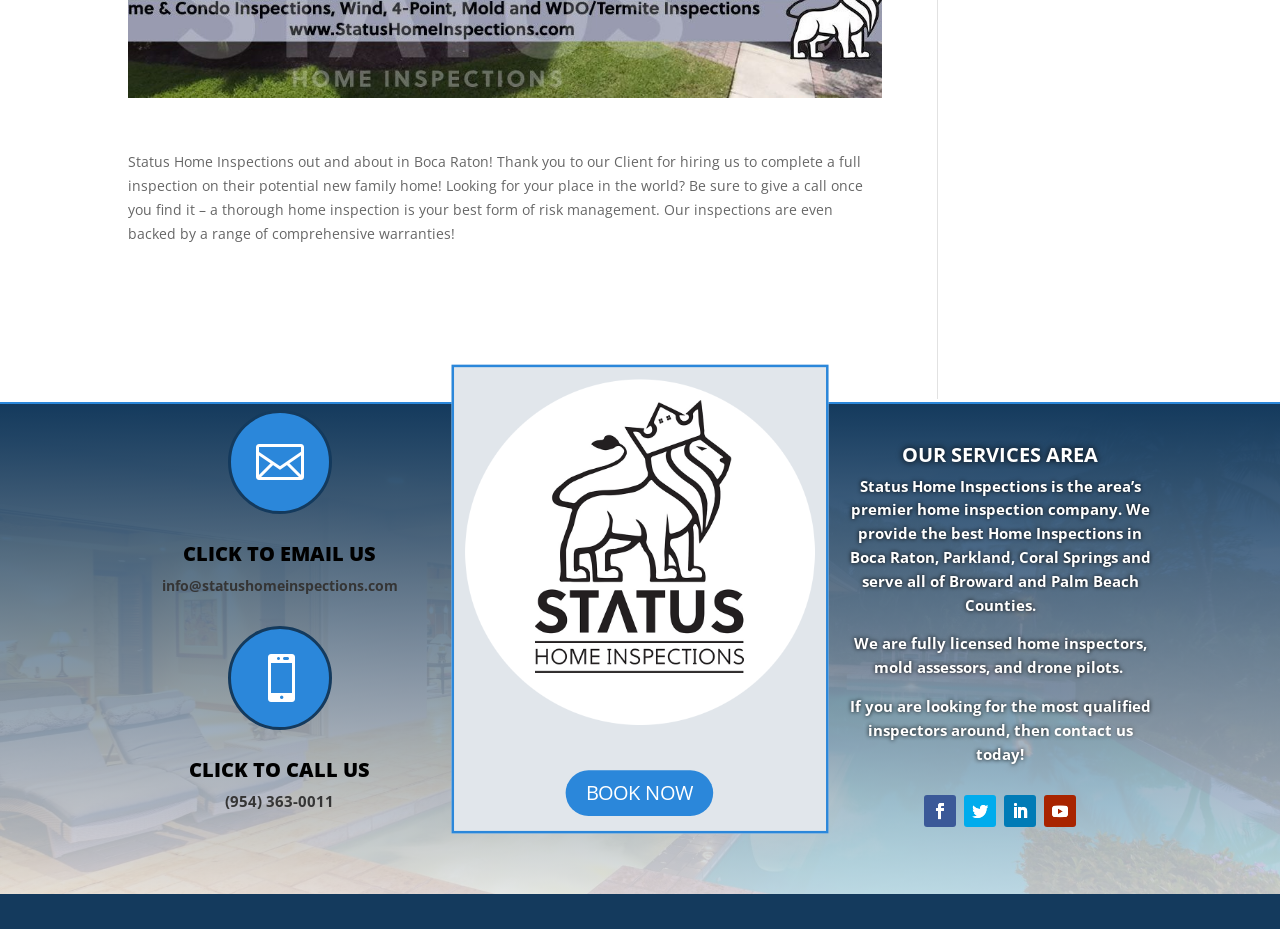Determine the bounding box of the UI component based on this description: "contact us". The bounding box coordinates should be four float values between 0 and 1, i.e., [left, top, right, bottom].

[0.823, 0.775, 0.885, 0.796]